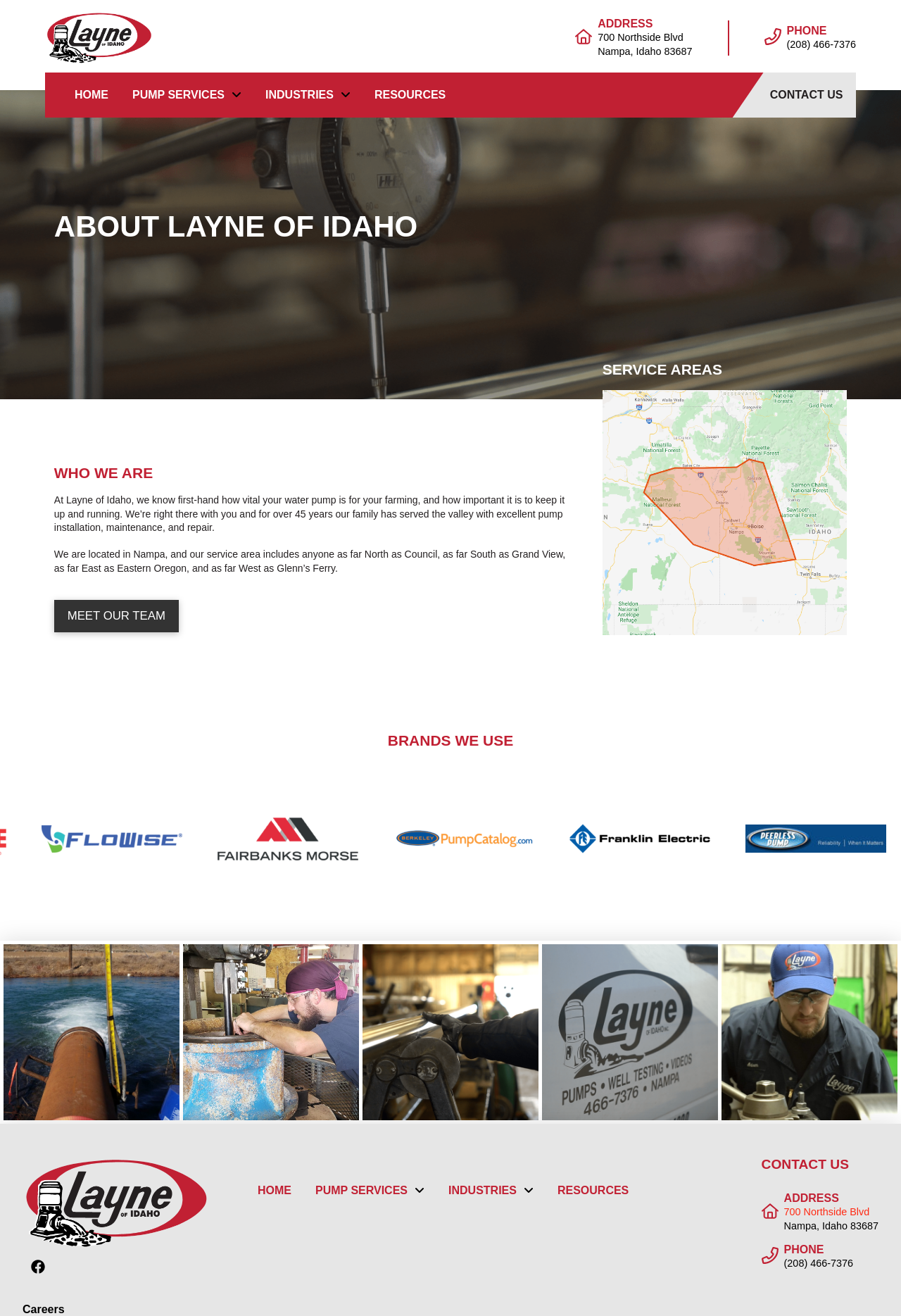What is the phone number of Layne of Idaho?
Please answer using one word or phrase, based on the screenshot.

(208) 466-7376